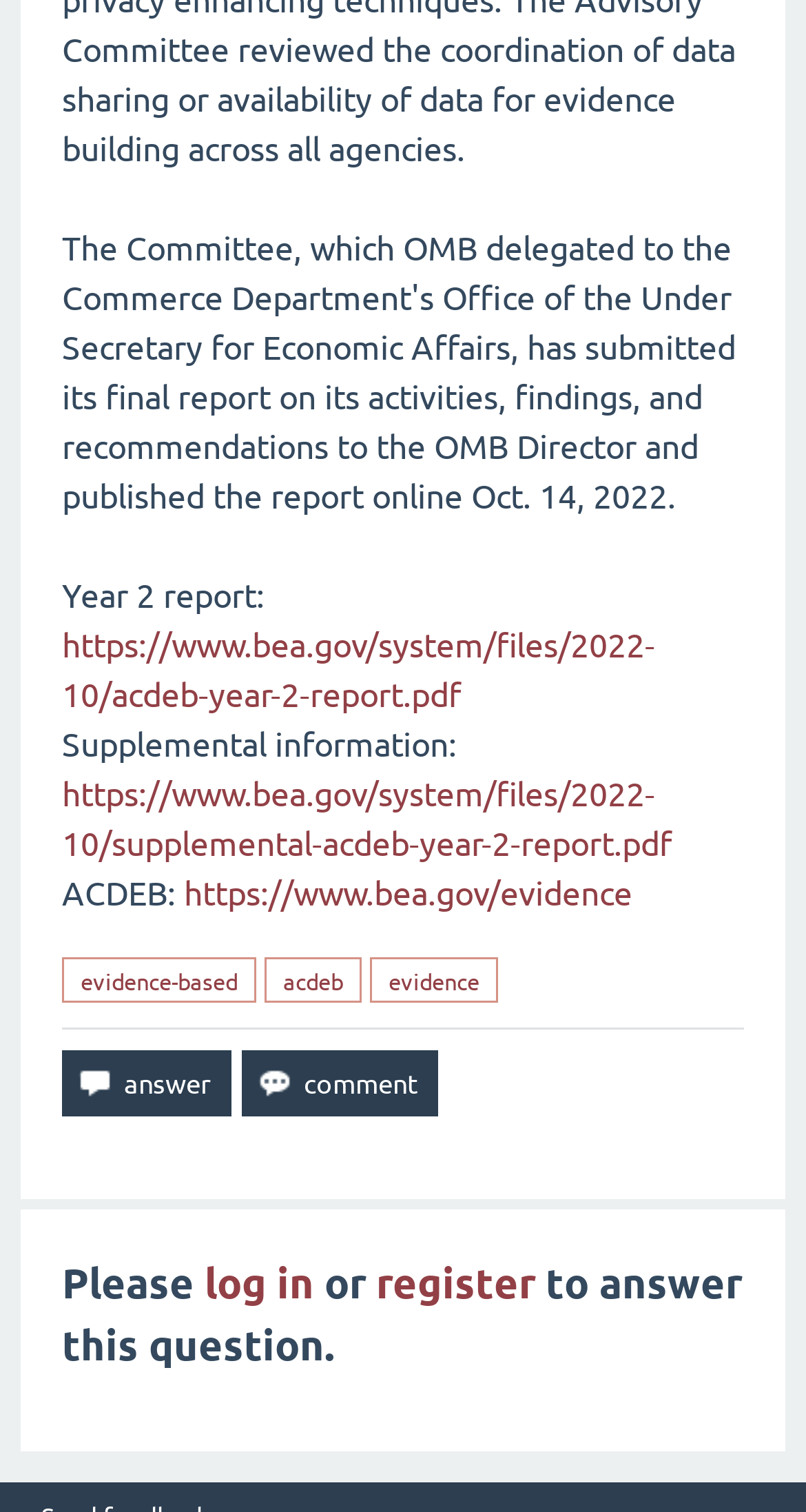What is the title of the second report?
Refer to the image and offer an in-depth and detailed answer to the question.

The webpage contains a static text 'Year 2 report:' which is likely the title of the second report, and it is linked to a PDF file.